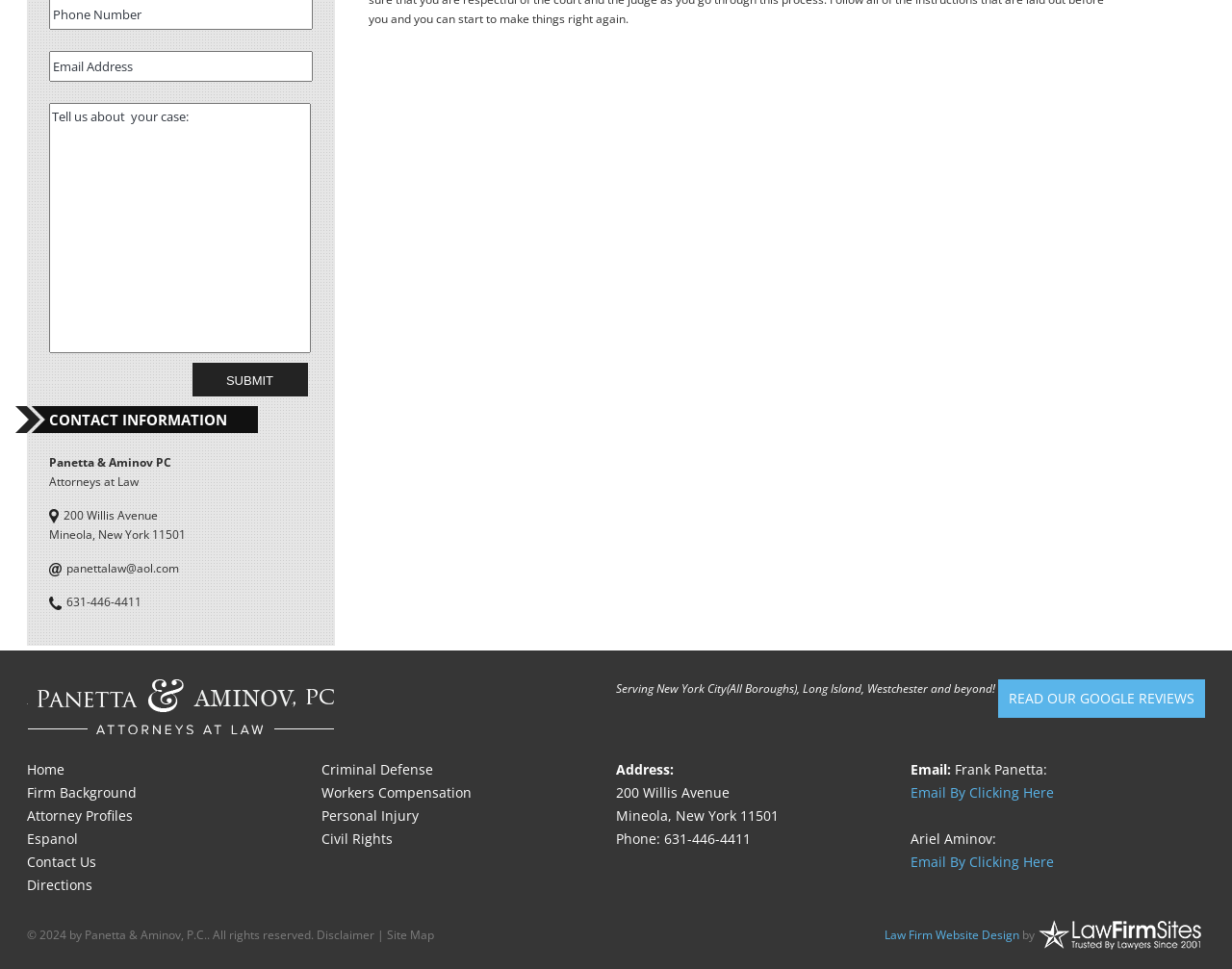Bounding box coordinates should be provided in the format (top-left x, top-left y, bottom-right x, bottom-right y) with all values between 0 and 1. Identify the bounding box for this UI element: Email By Clicking Here

[0.739, 0.808, 0.855, 0.827]